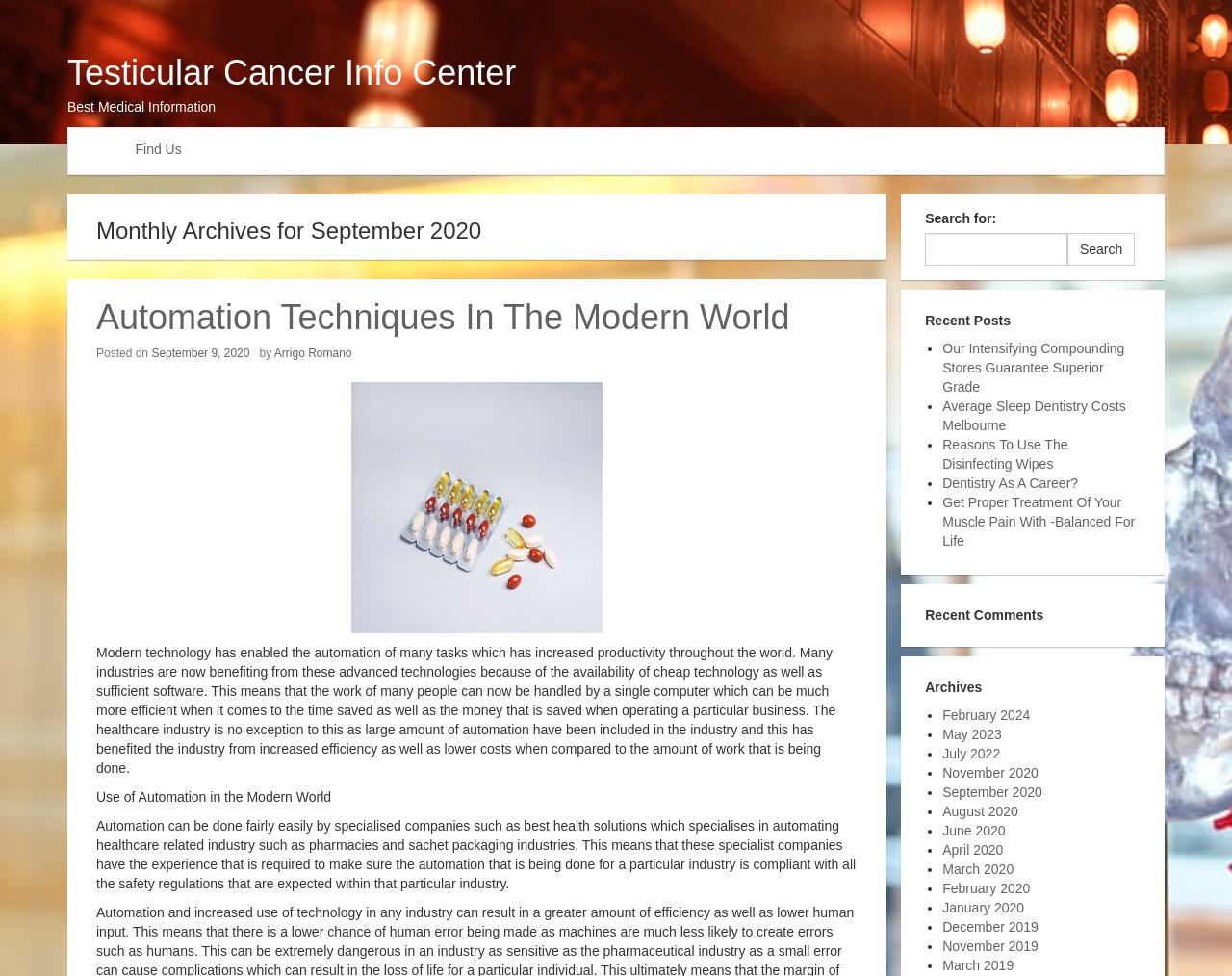How many recent posts are listed?
Analyze the image and deliver a detailed answer to the question.

I counted the number of links under the 'Recent Posts' heading, and there are 5 links listed.